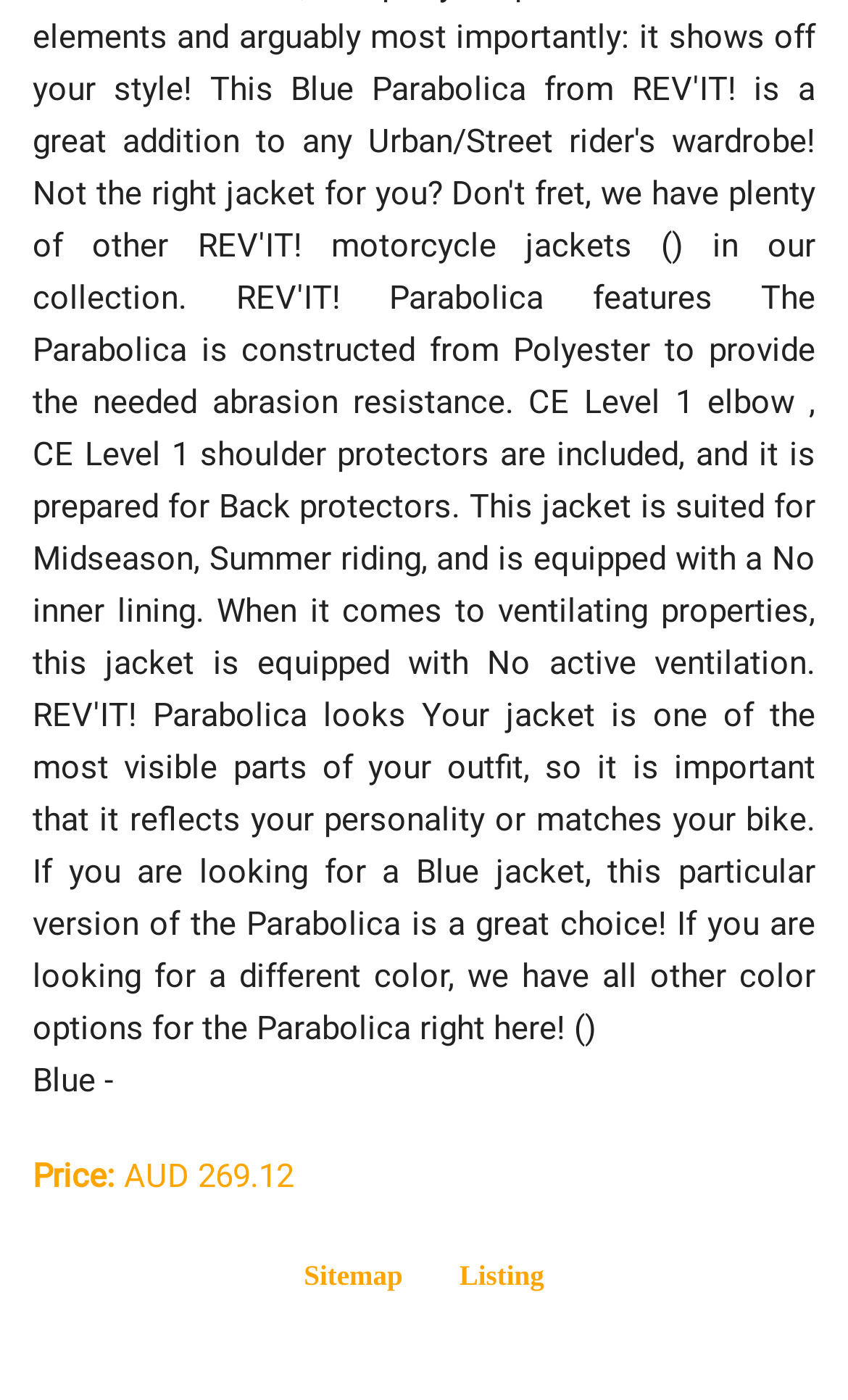Bounding box coordinates are specified in the format (top-left x, top-left y, bottom-right x, bottom-right y). All values are floating point numbers bounded between 0 and 1. Please provide the bounding box coordinate of the region this sentence describes: Sitemap

[0.358, 0.898, 0.475, 0.922]